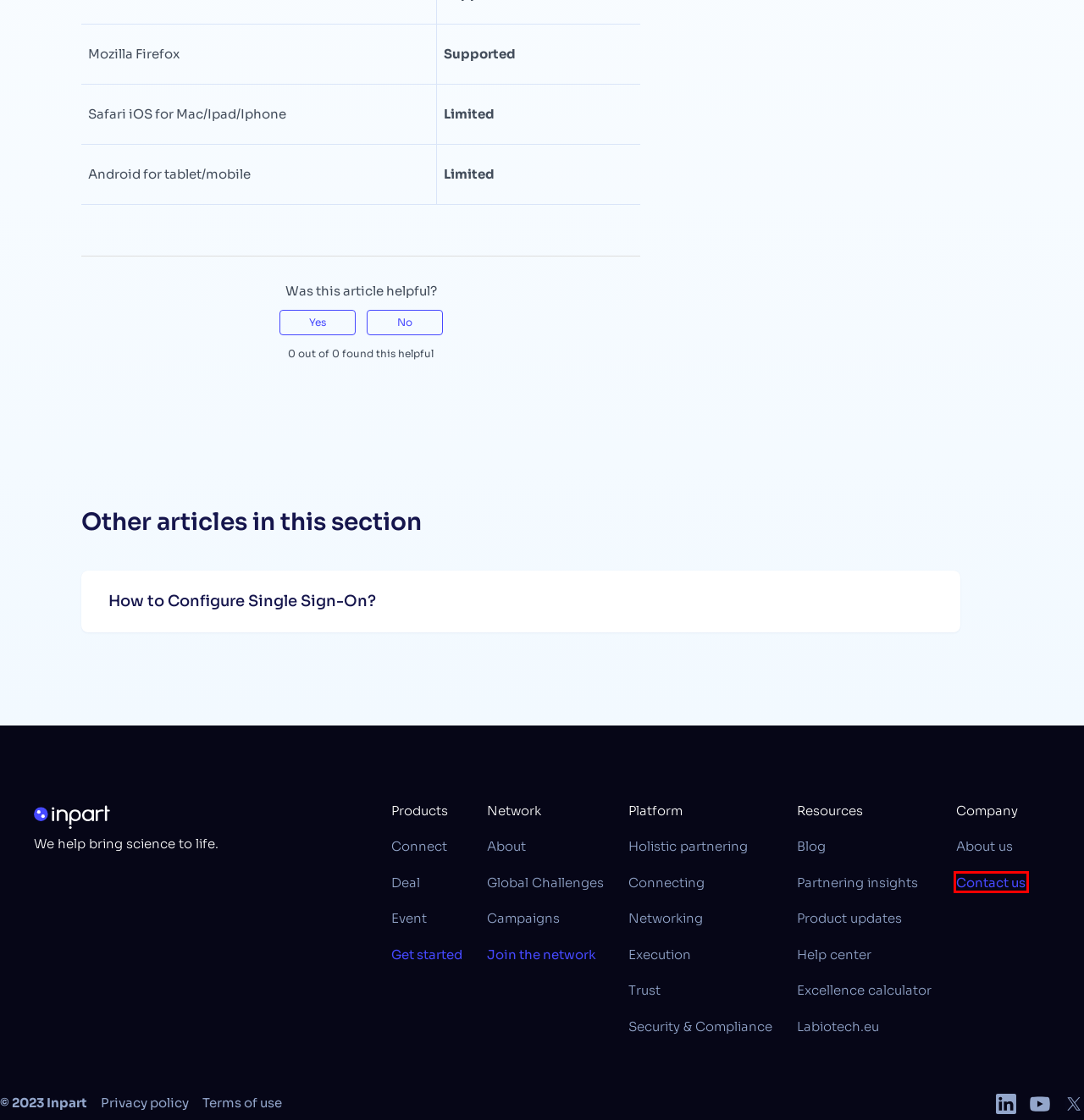Consider the screenshot of a webpage with a red bounding box and select the webpage description that best describes the new page that appears after clicking the element inside the red box. Here are the candidates:
A. Platform terms of use • Inpart
B. Privacy policy • Inpart
C. Labiotech.eu - Europe's leading Biotech News Website
D. Inpart
E. Harness high-velocity partnering with Inpart Deal • Products • Inpart
F. Get in touch • Inpart Deal • Products • Inpart
G. Connecting decision-makers with Inpart Connect • Products • Inpart
H. End-to-end science partnering • Inpart

F